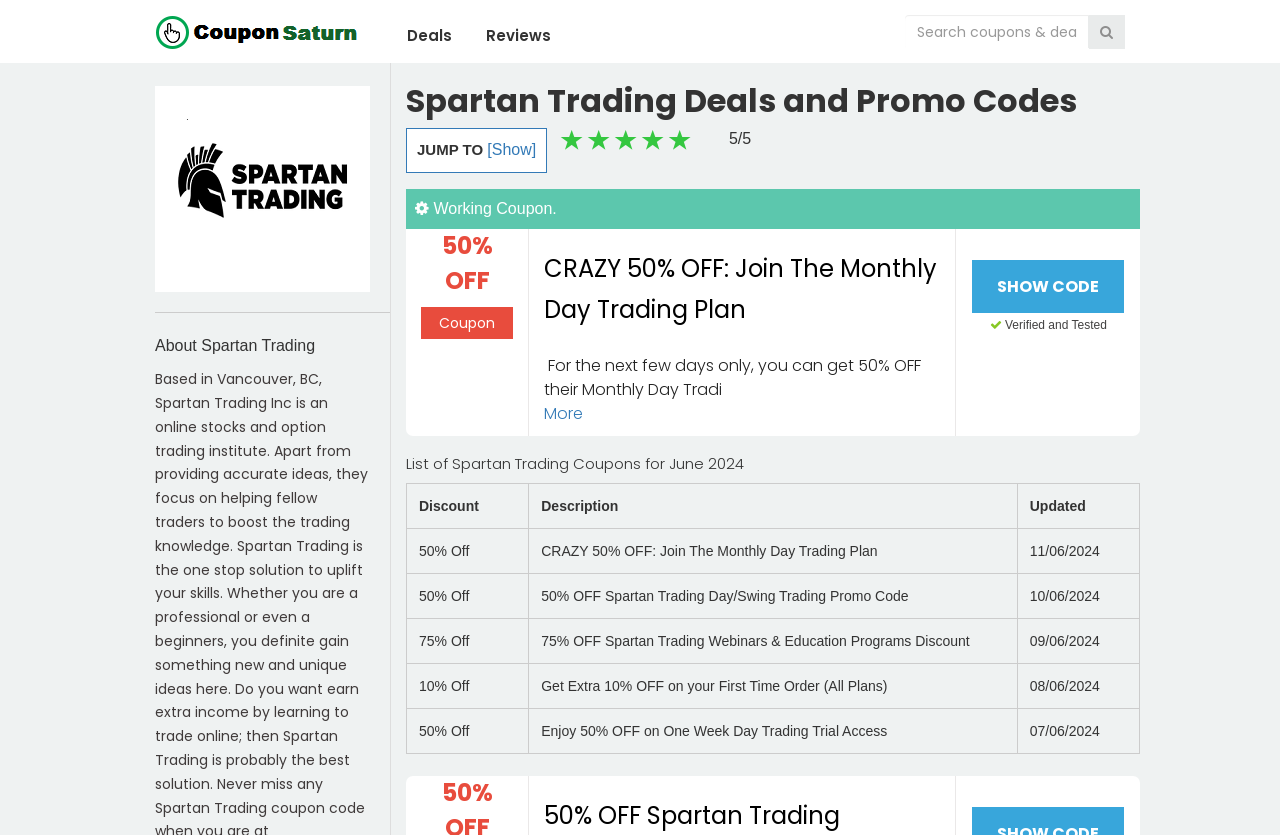Find the bounding box coordinates for the area that should be clicked to accomplish the instruction: "Read more about Spartan Trading".

[0.121, 0.404, 0.246, 0.424]